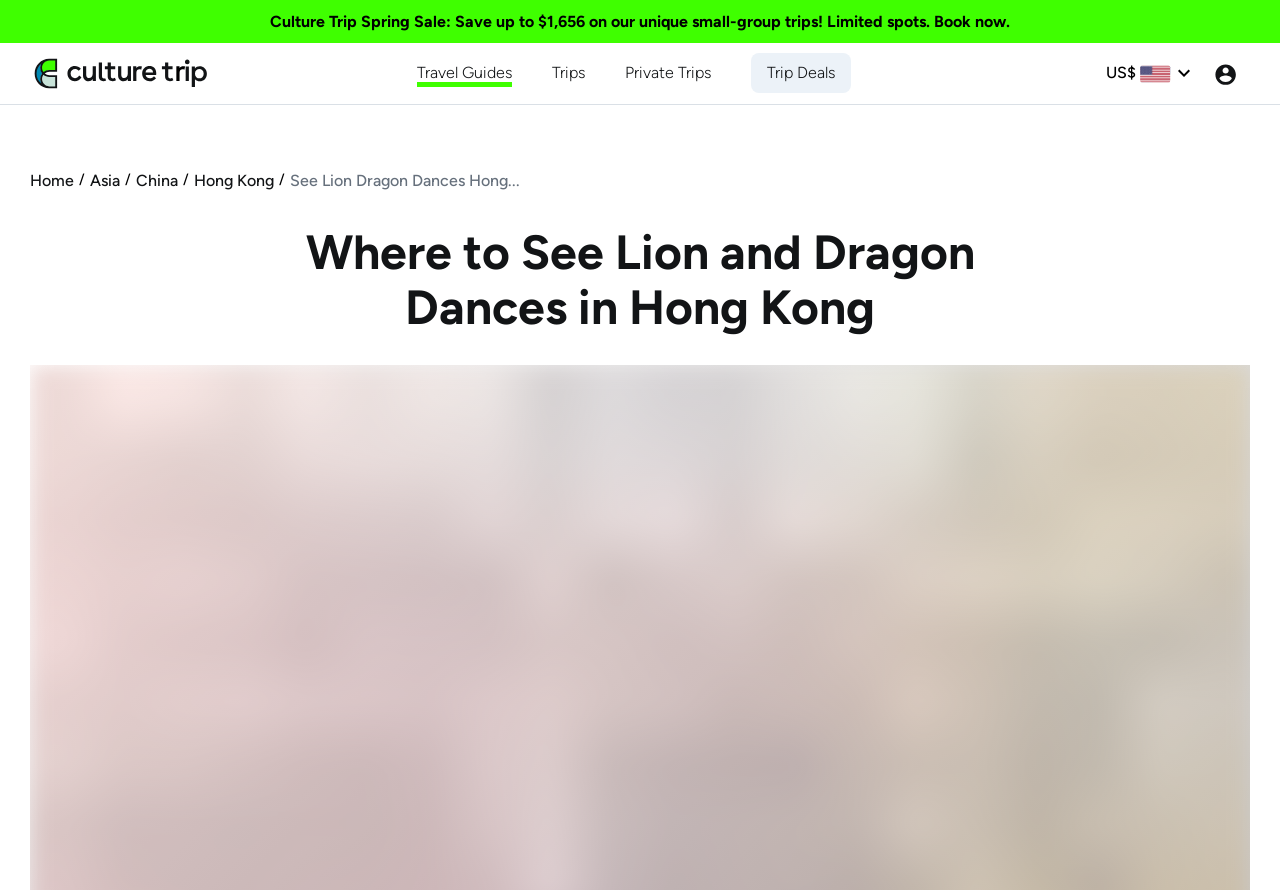Please locate the bounding box coordinates of the element that needs to be clicked to achieve the following instruction: "Click the Culture Trip logo". The coordinates should be four float numbers between 0 and 1, i.e., [left, top, right, bottom].

[0.025, 0.07, 0.166, 0.091]